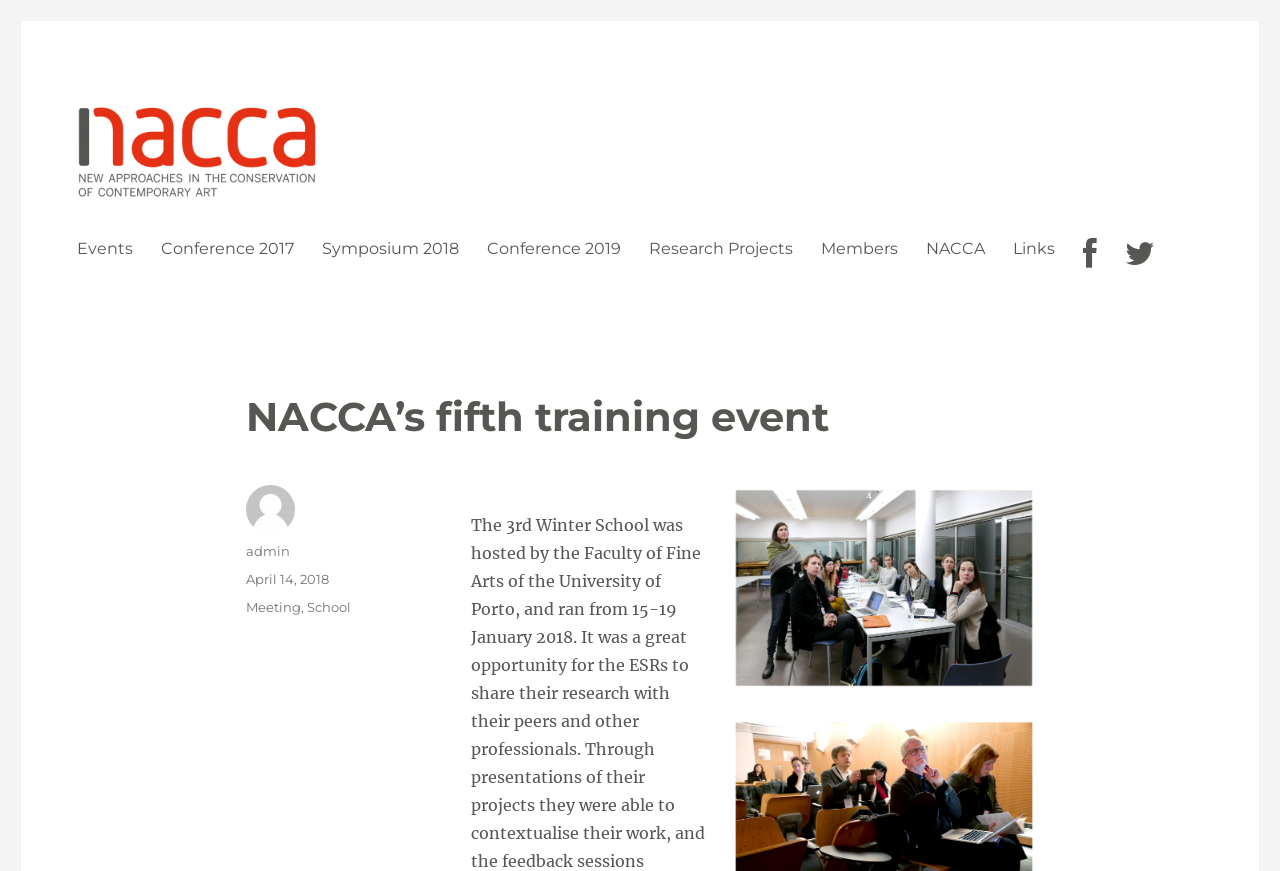Using the elements shown in the image, answer the question comprehensively: What are the categories of the post?

The categories of the post can be found in the footer area of the webpage, where it is written as 'Categories' followed by links to 'Meeting' and 'School'.